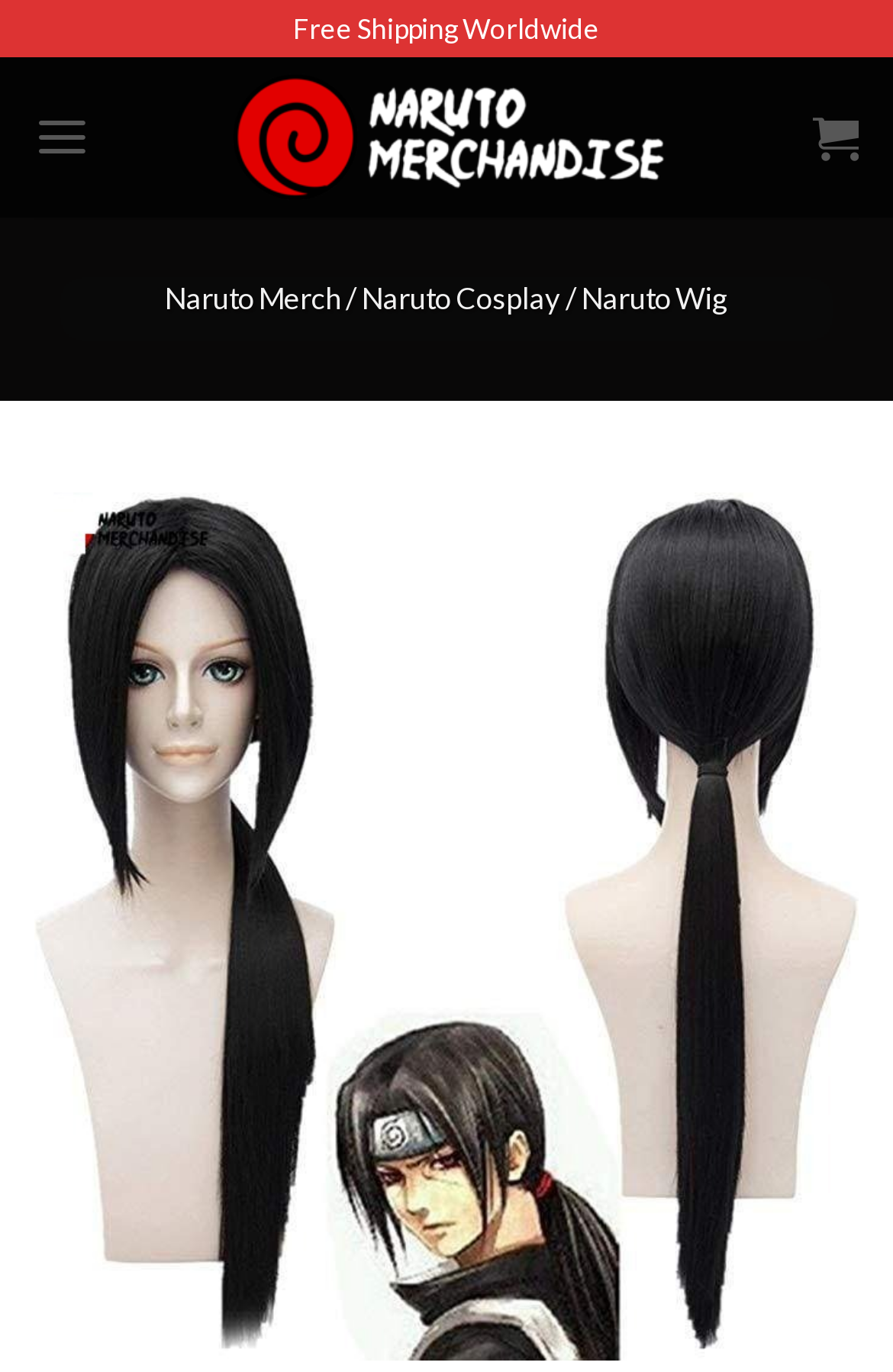Determine the bounding box coordinates of the UI element described by: "title="Naruto Clothing"".

[0.255, 0.049, 0.745, 0.151]